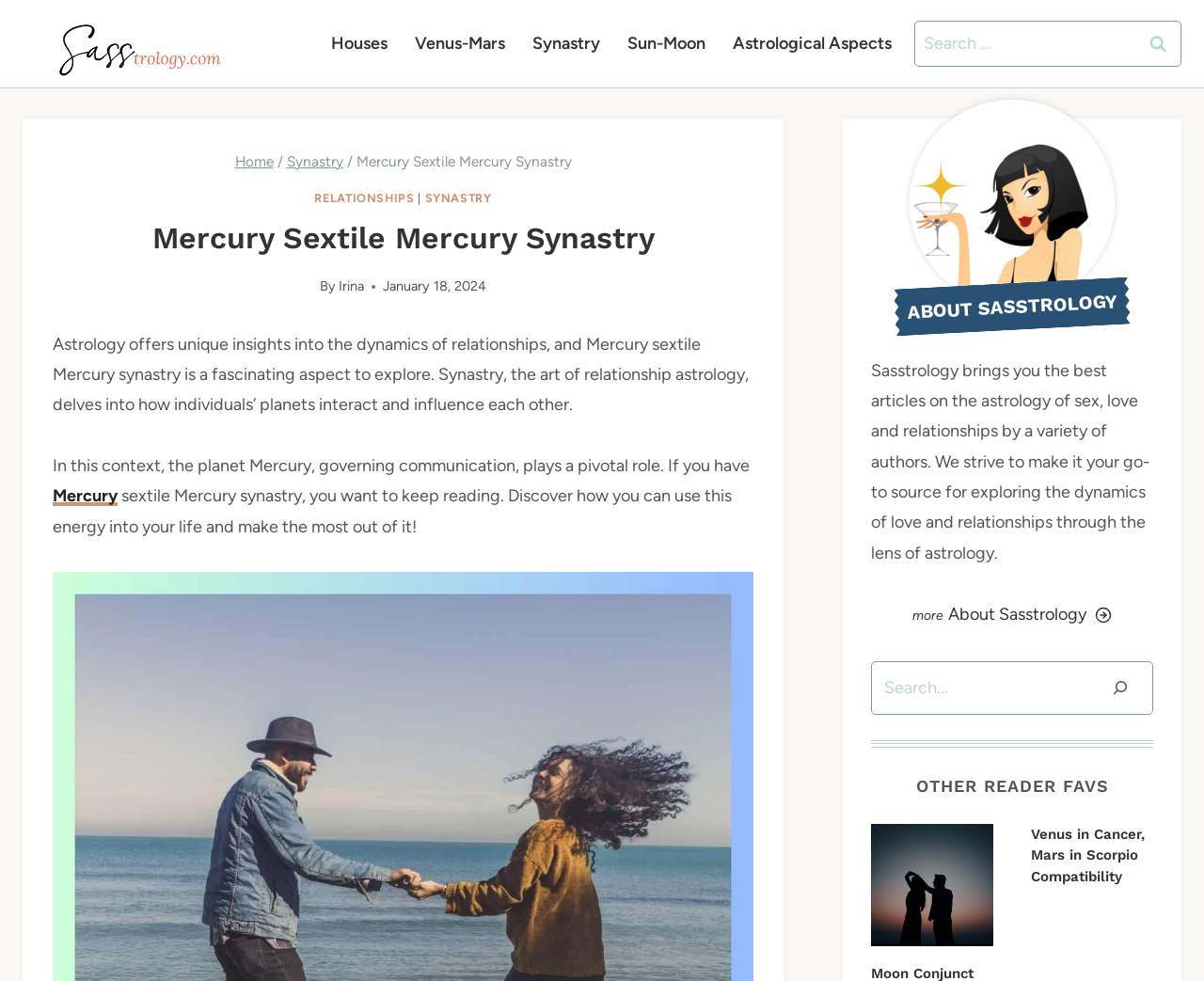What is the topic of the 'OTHER READER FAVS' section?
Use the screenshot to answer the question with a single word or phrase.

Moon Conjunct Mercury Synastry